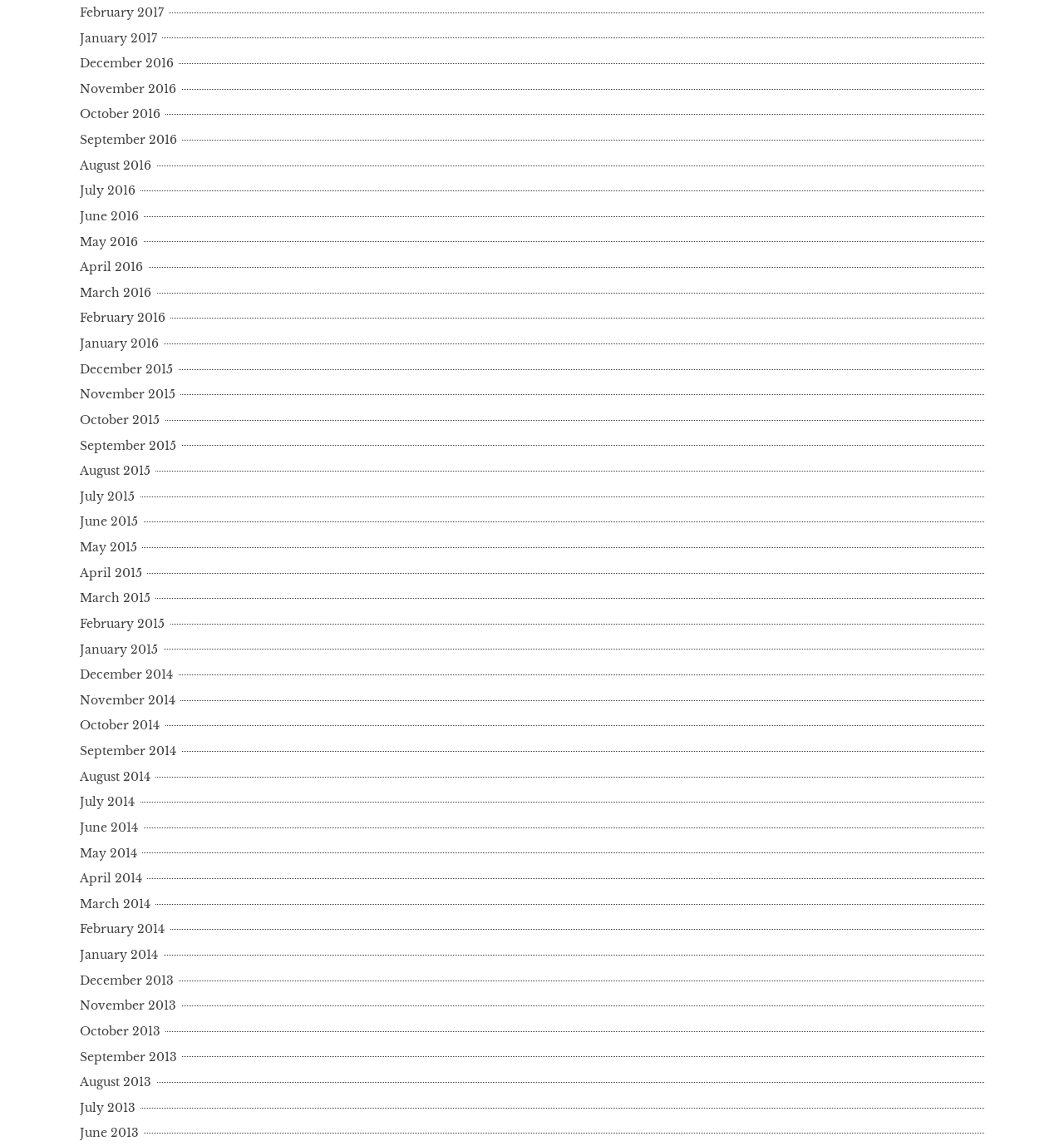Please identify the bounding box coordinates of the clickable element to fulfill the following instruction: "view November 2015". The coordinates should be four float numbers between 0 and 1, i.e., [left, top, right, bottom].

[0.075, 0.338, 0.17, 0.351]